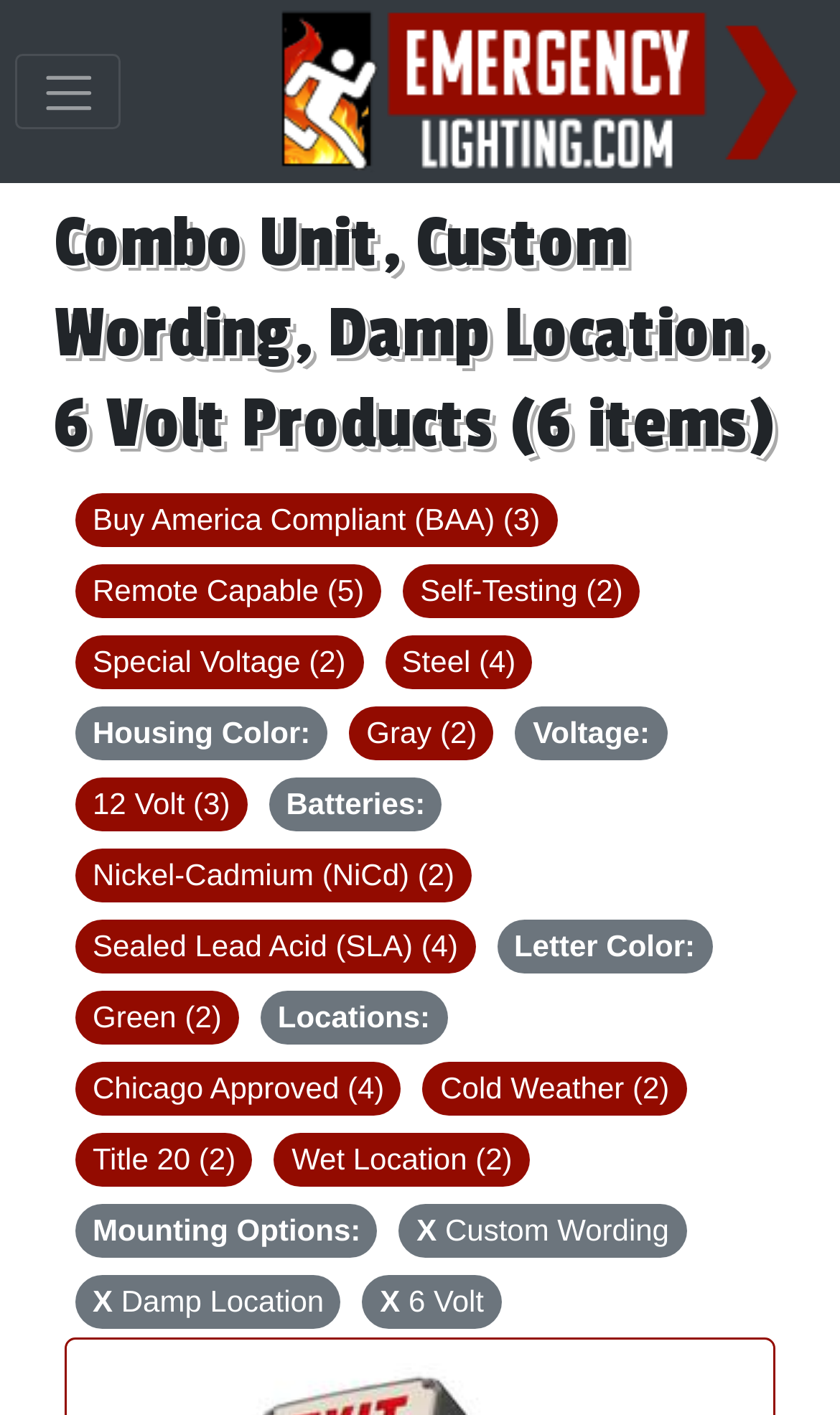Please find and report the bounding box coordinates of the element to click in order to perform the following action: "View Emergency Lighting Logo". The coordinates should be expressed as four float numbers between 0 and 1, in the format [left, top, right, bottom].

[0.331, 0.0, 0.964, 0.129]